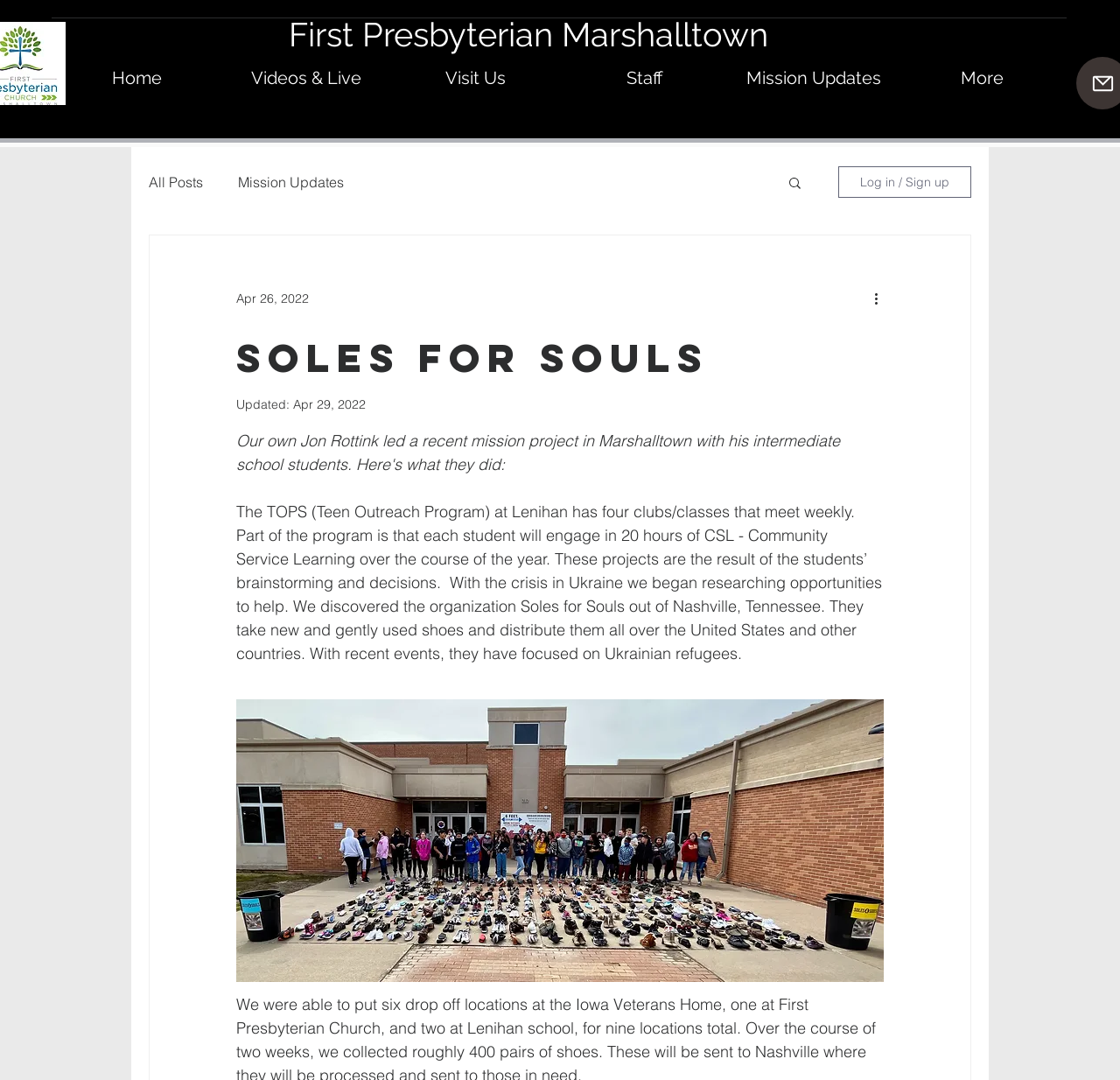Find the bounding box coordinates of the area to click in order to follow the instruction: "Search for something".

[0.702, 0.162, 0.717, 0.179]